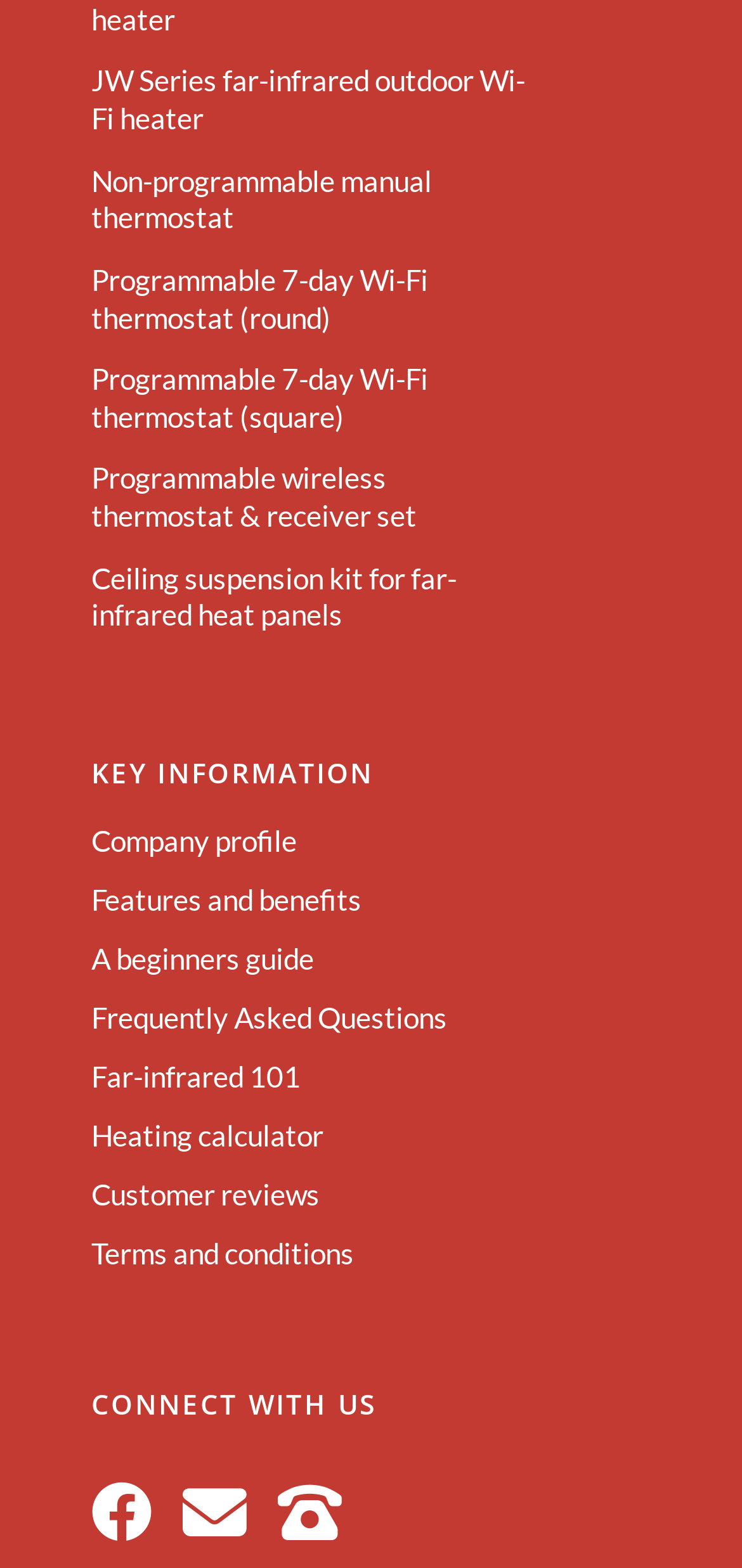Extract the bounding box coordinates of the UI element described by: "Programmable 7-day Wi-Fi thermostat (round)". The coordinates should include four float numbers ranging from 0 to 1, e.g., [left, top, right, bottom].

[0.123, 0.159, 0.713, 0.223]